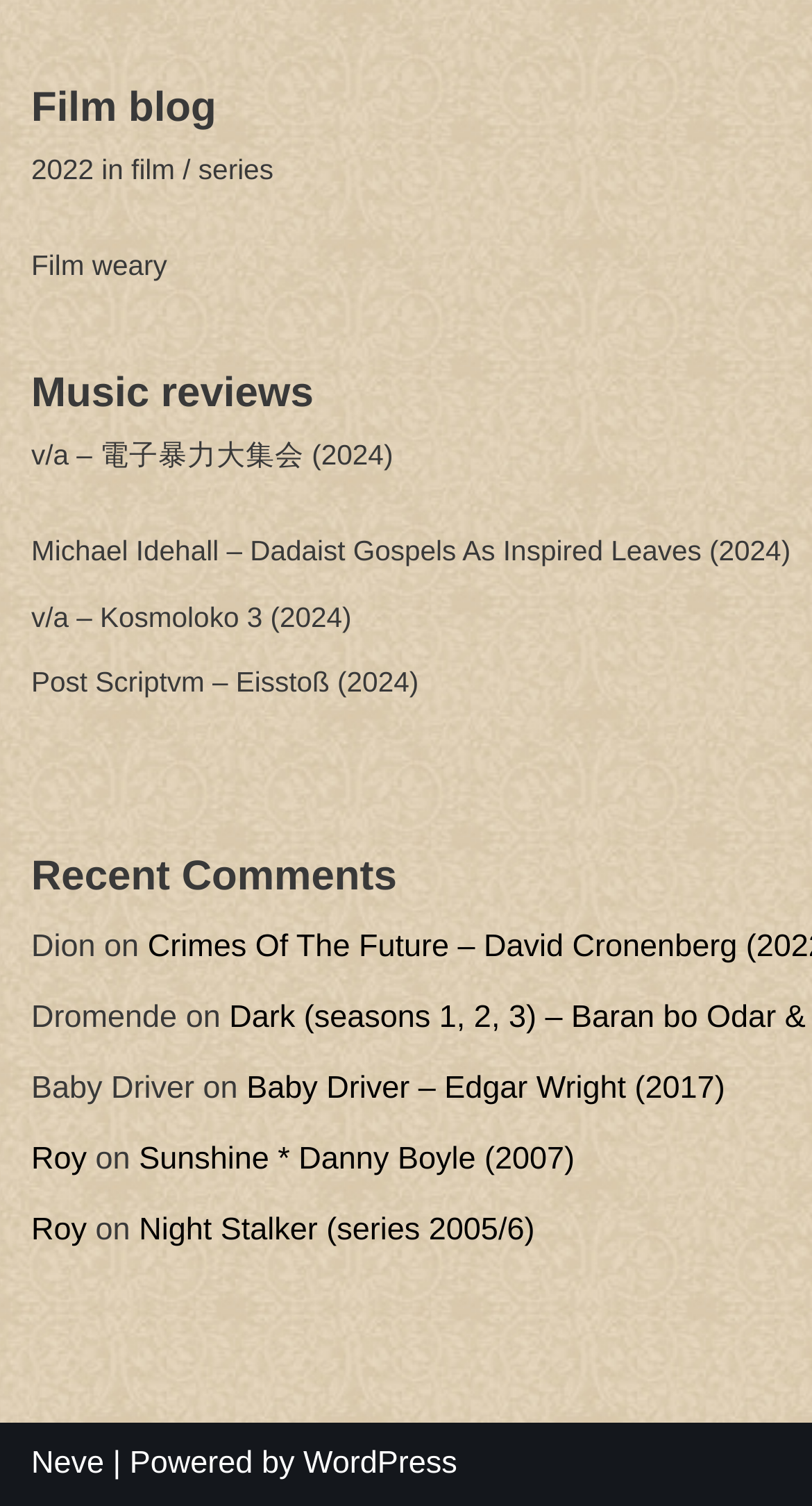How many links are there in the webpage?
Based on the image, provide a one-word or brief-phrase response.

7